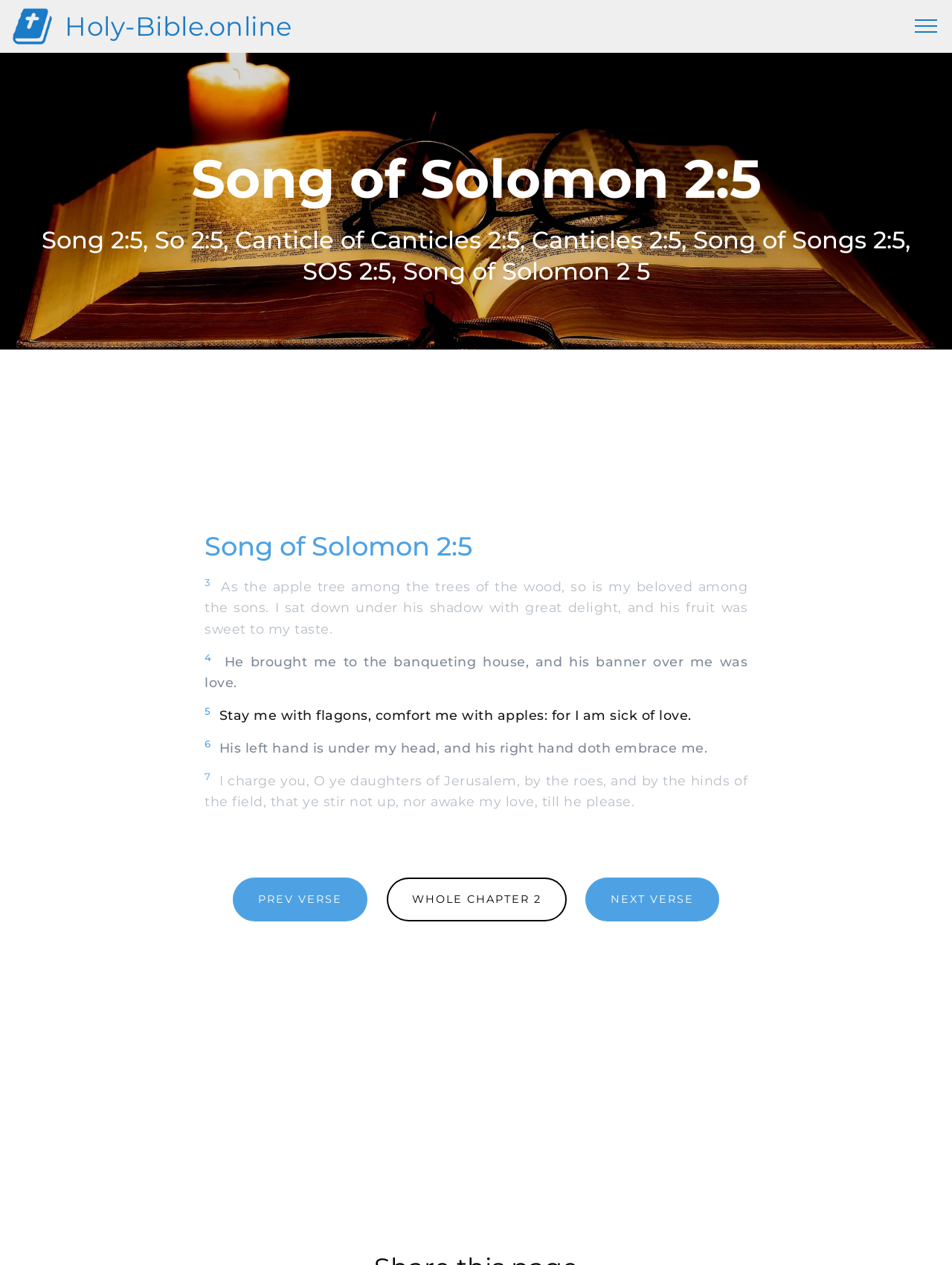Respond to the following question using a concise word or phrase: 
What is the action described in the verse?

Sitting under a shadow